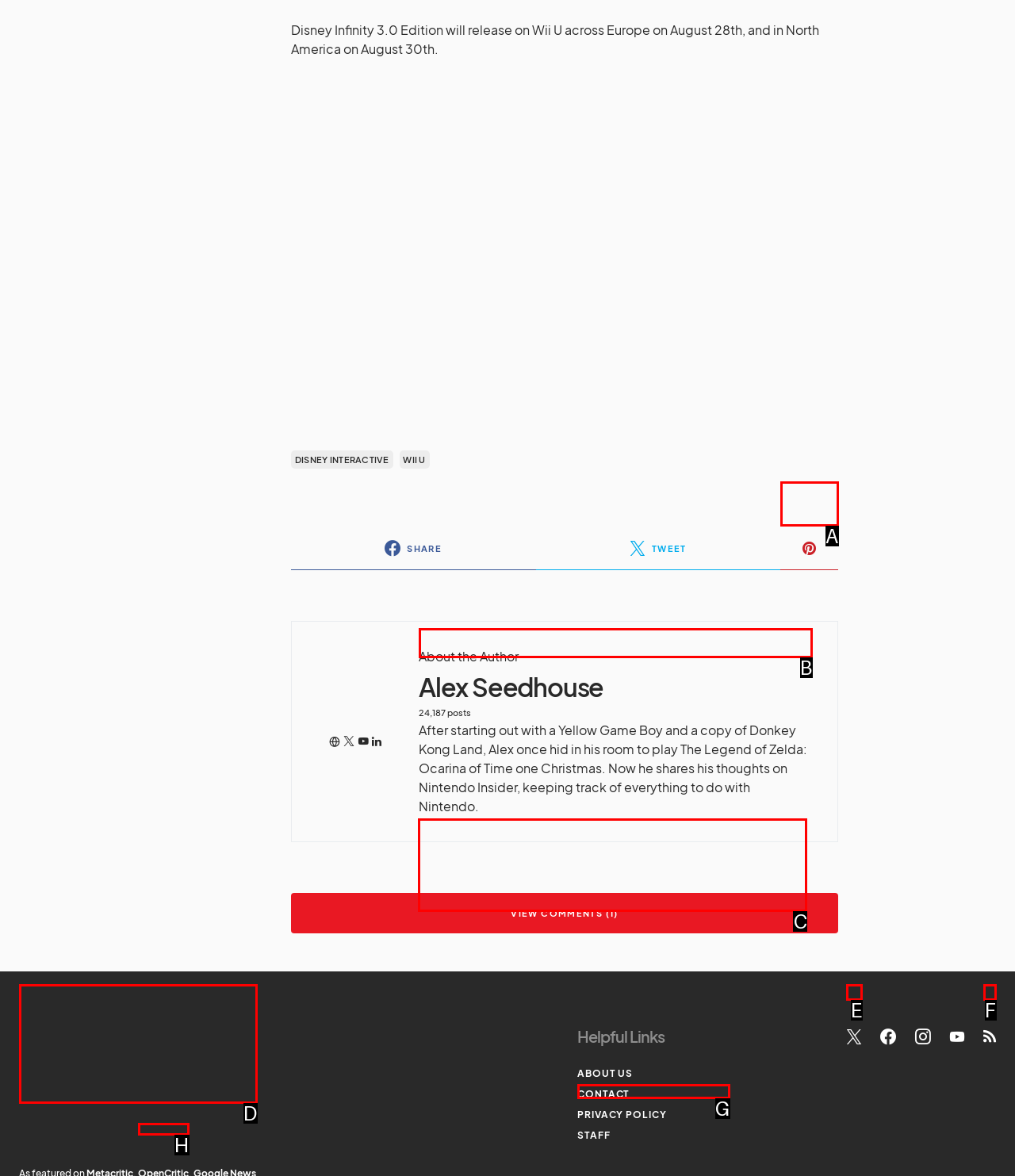Show which HTML element I need to click to perform this task: Read the author's bio Answer with the letter of the correct choice.

C